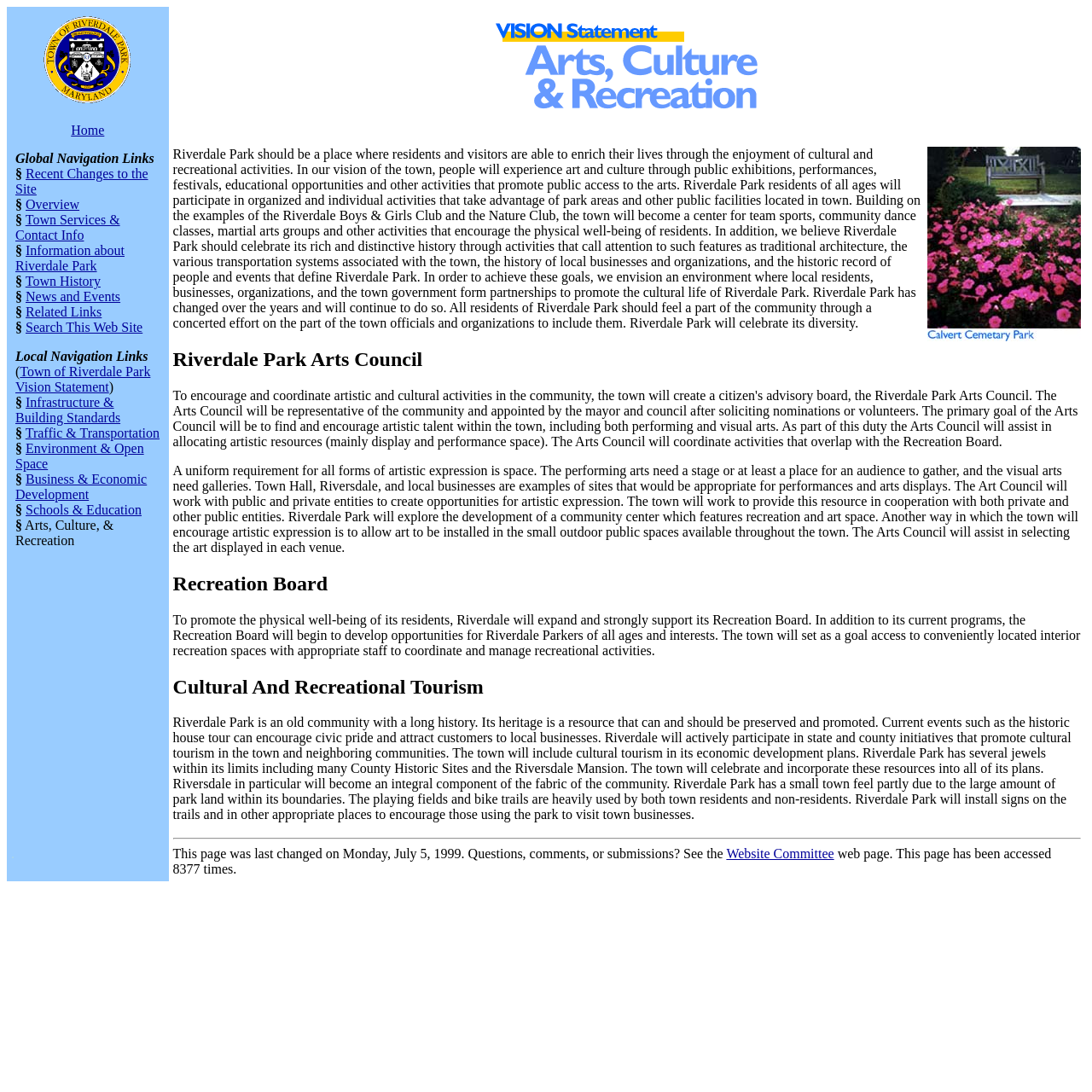Specify the bounding box coordinates of the area to click in order to execute this command: 'learn about Cultural And Recreational Tourism'. The coordinates should consist of four float numbers ranging from 0 to 1, and should be formatted as [left, top, right, bottom].

[0.158, 0.618, 0.99, 0.639]